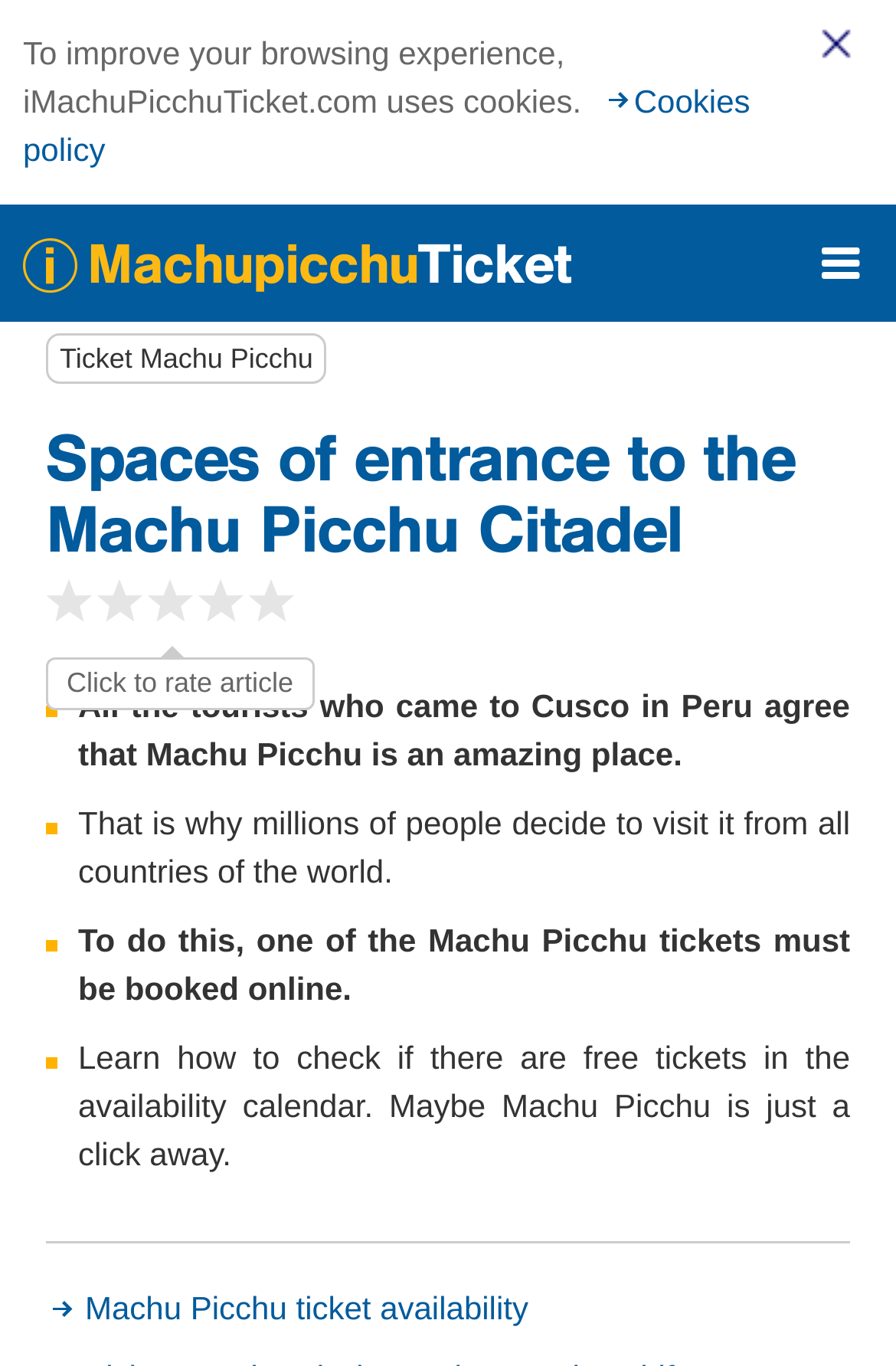Please provide a comprehensive answer to the question below using the information from the image: What is the recommended action to visit Machu Picchu?

According to the webpage, 'one of the Machu Picchu tickets must be booked online' in order to visit Machu Picchu, as stated in the static text 'To do this, one of the Machu Picchu tickets must be booked online'.